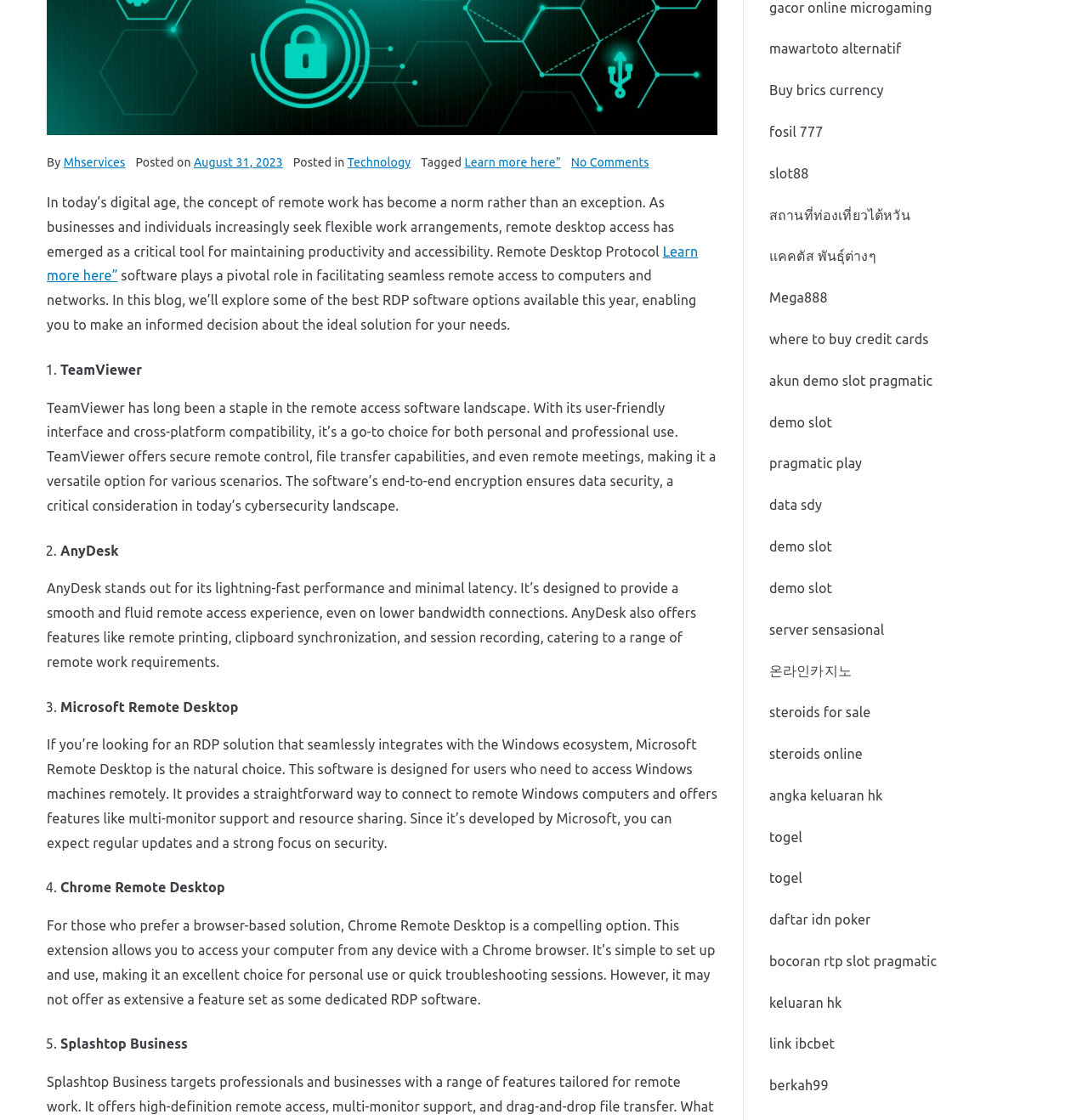Identify the bounding box for the described UI element. Provide the coordinates in (top-left x, top-left y, bottom-right x, bottom-right y) format with values ranging from 0 to 1: togel

[0.707, 0.74, 0.738, 0.754]